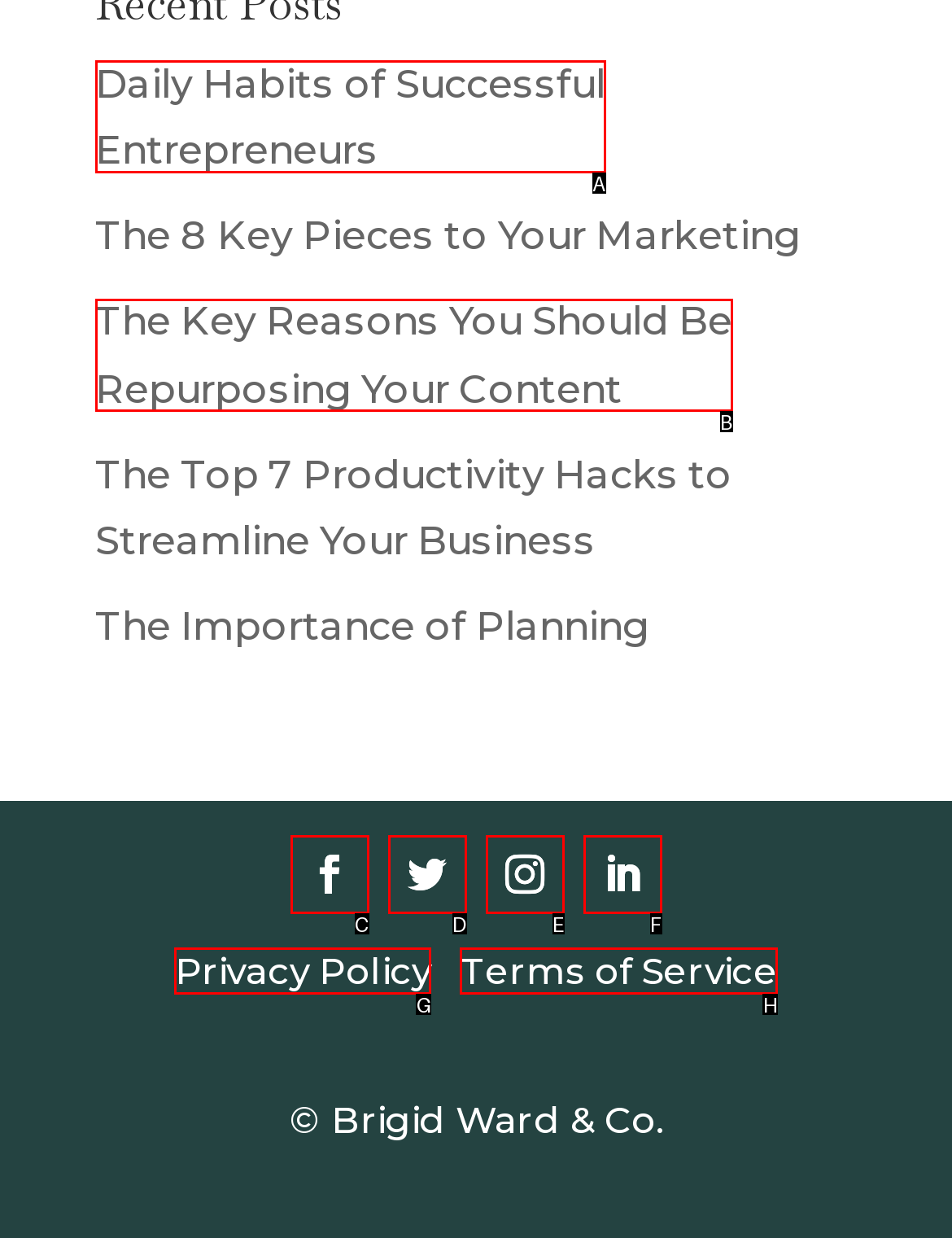Identify the correct UI element to click for the following task: Contact via email Choose the option's letter based on the given choices.

None